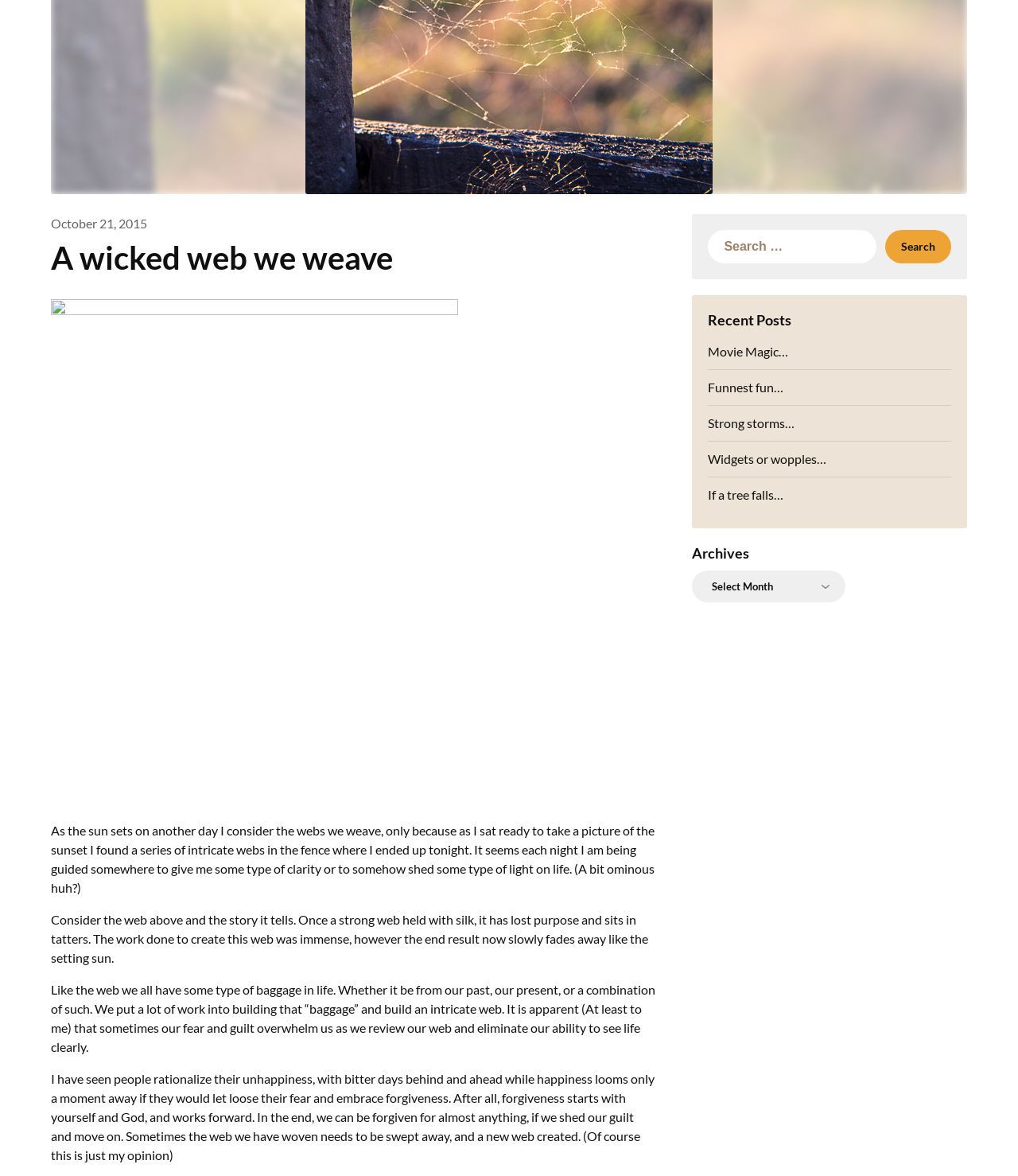Using the webpage screenshot, find the UI element described by Funnest fun…. Provide the bounding box coordinates in the format (top-left x, top-left y, bottom-right x, bottom-right y), ensuring all values are floating point numbers between 0 and 1.

[0.696, 0.323, 0.77, 0.336]